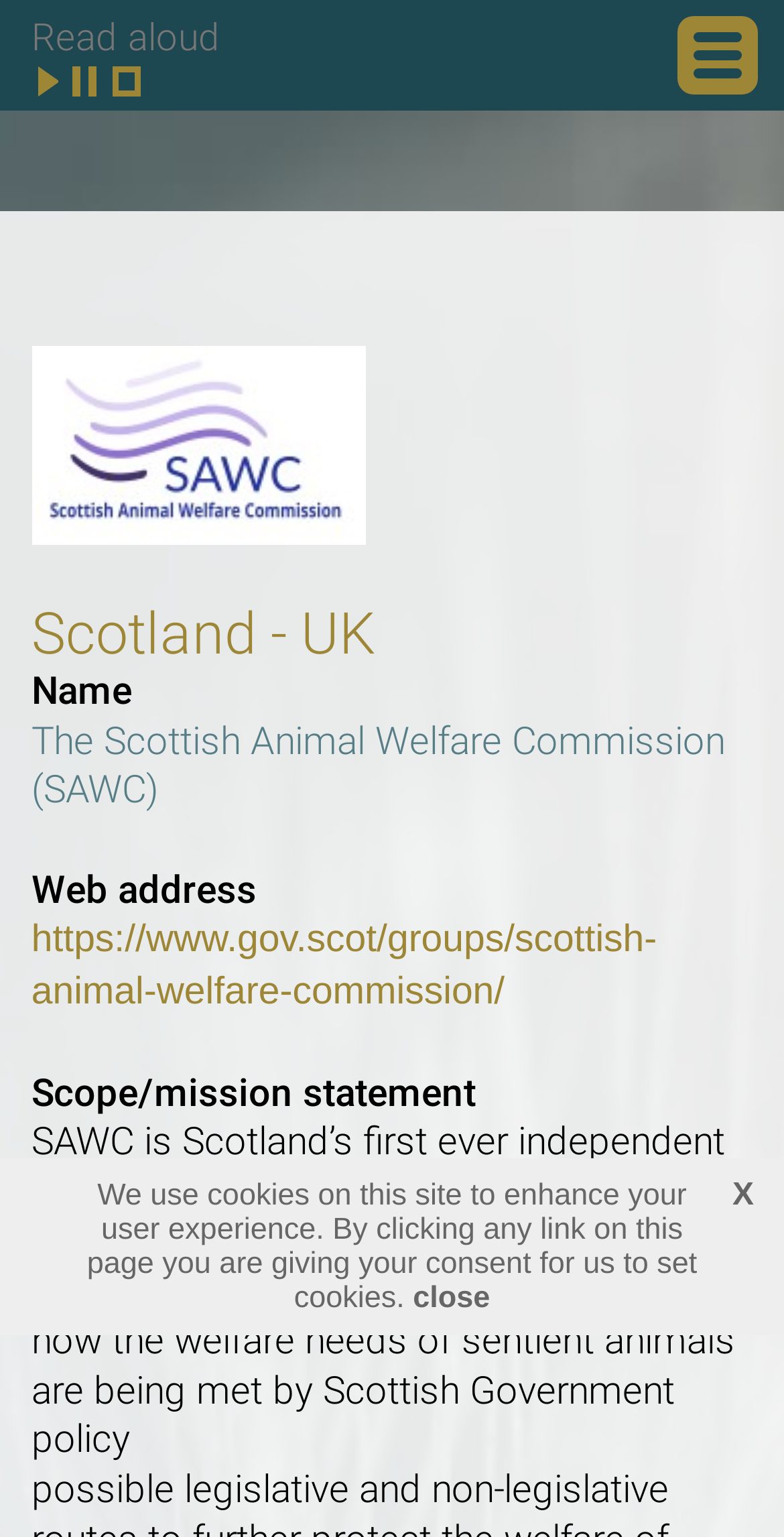Identify the bounding box coordinates for the UI element described as: "aria-label="Menu button"".

[0.864, 0.01, 0.967, 0.061]